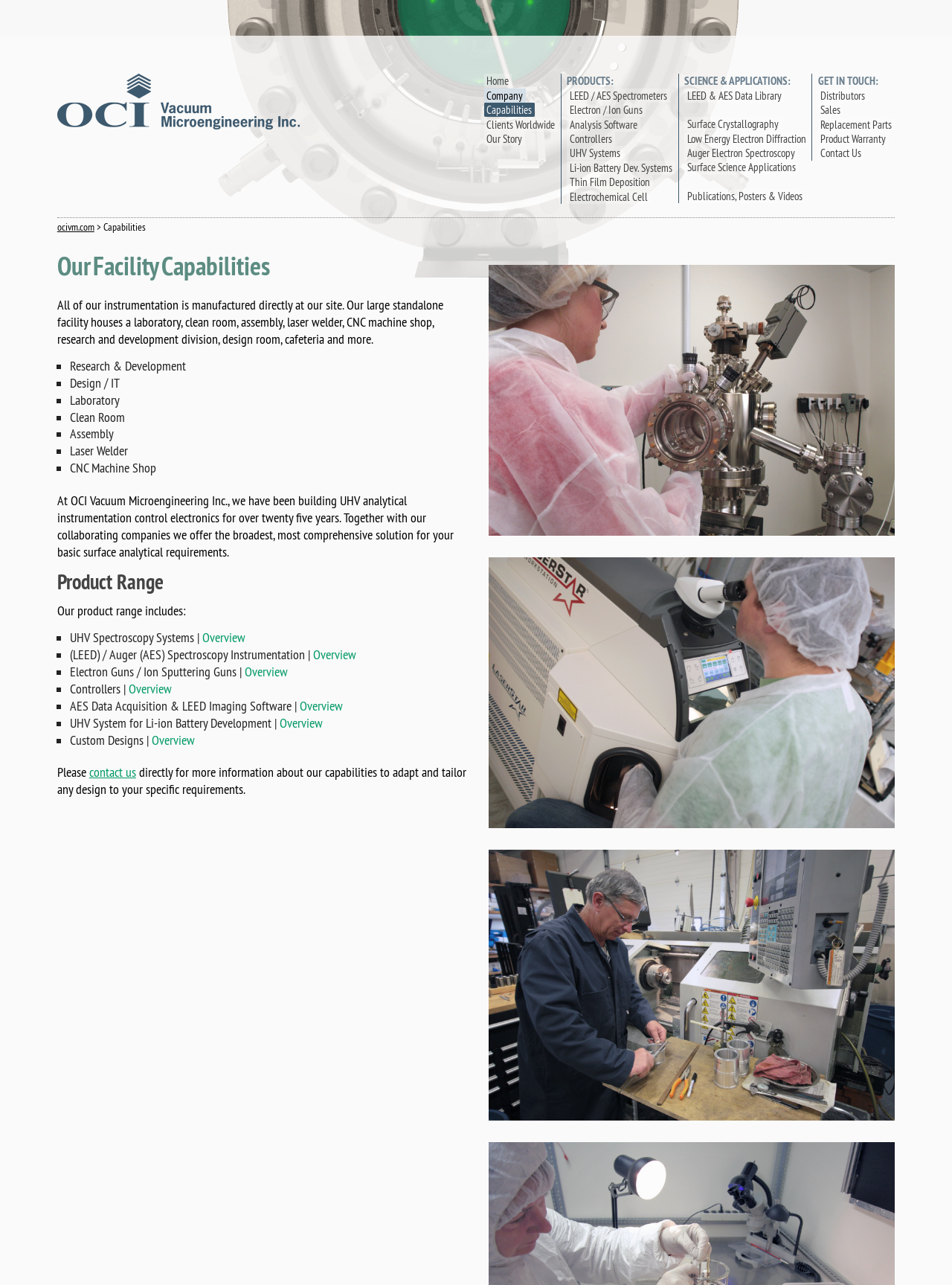Determine the bounding box coordinates for the area that should be clicked to carry out the following instruction: "Read the article about 'Smart City: Technologies and Strategies for Sustainable Urban Living 2023'".

None